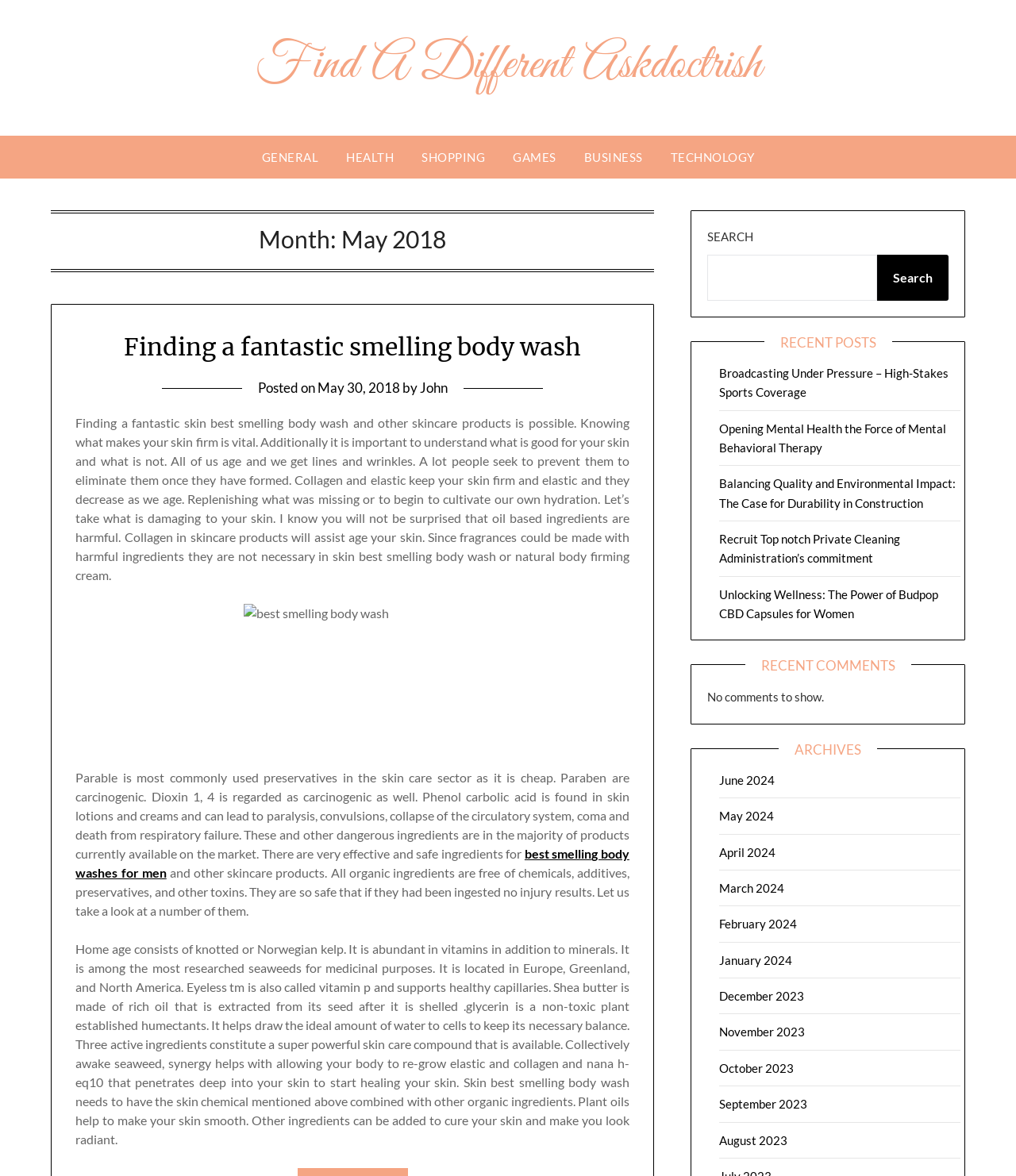Please find the bounding box coordinates of the element that must be clicked to perform the given instruction: "View the 'RECENT POSTS' section". The coordinates should be four float numbers from 0 to 1, i.e., [left, top, right, bottom].

[0.752, 0.284, 0.878, 0.299]